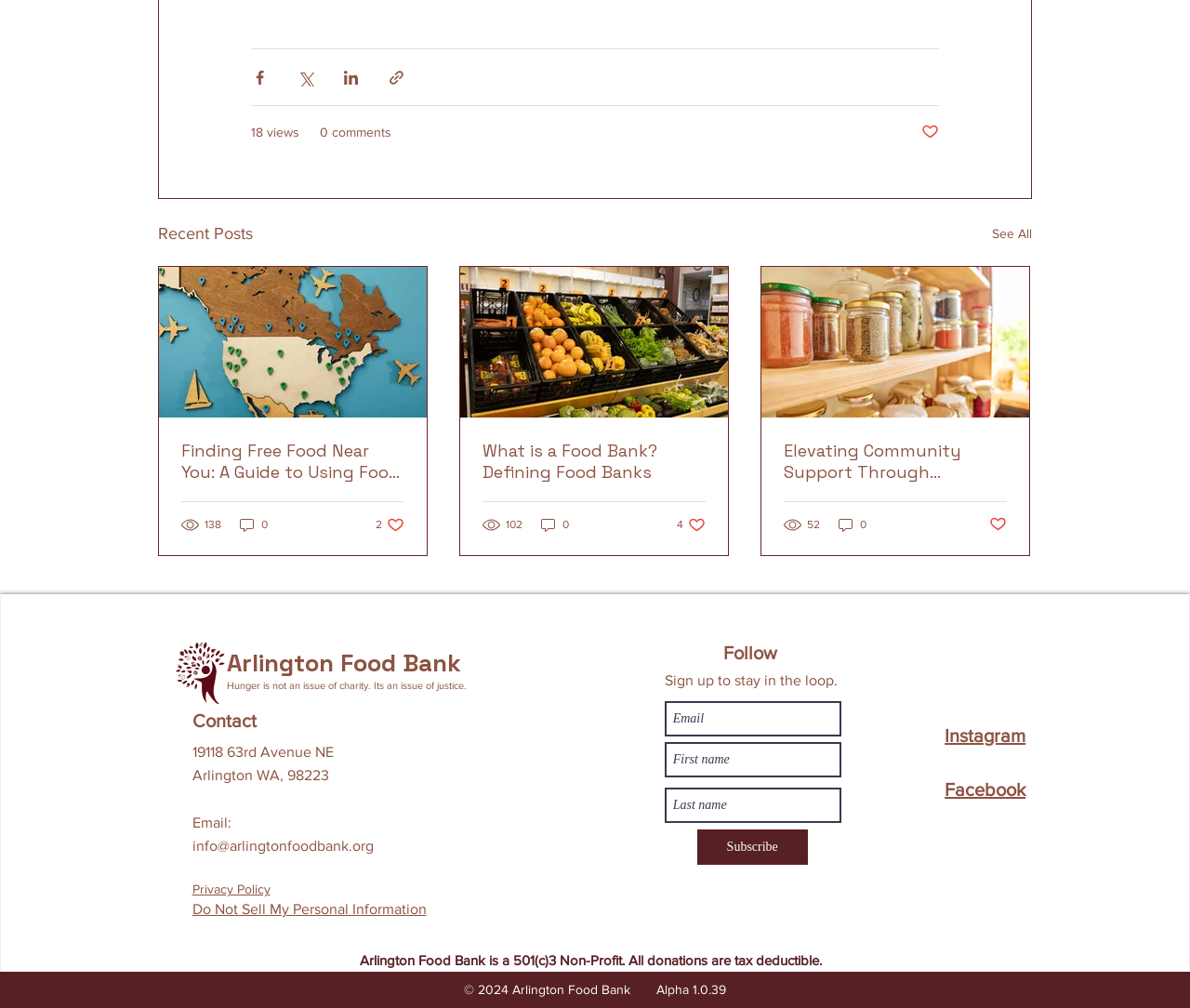Provide the bounding box coordinates of the area you need to click to execute the following instruction: "See all recent posts".

[0.834, 0.219, 0.867, 0.245]